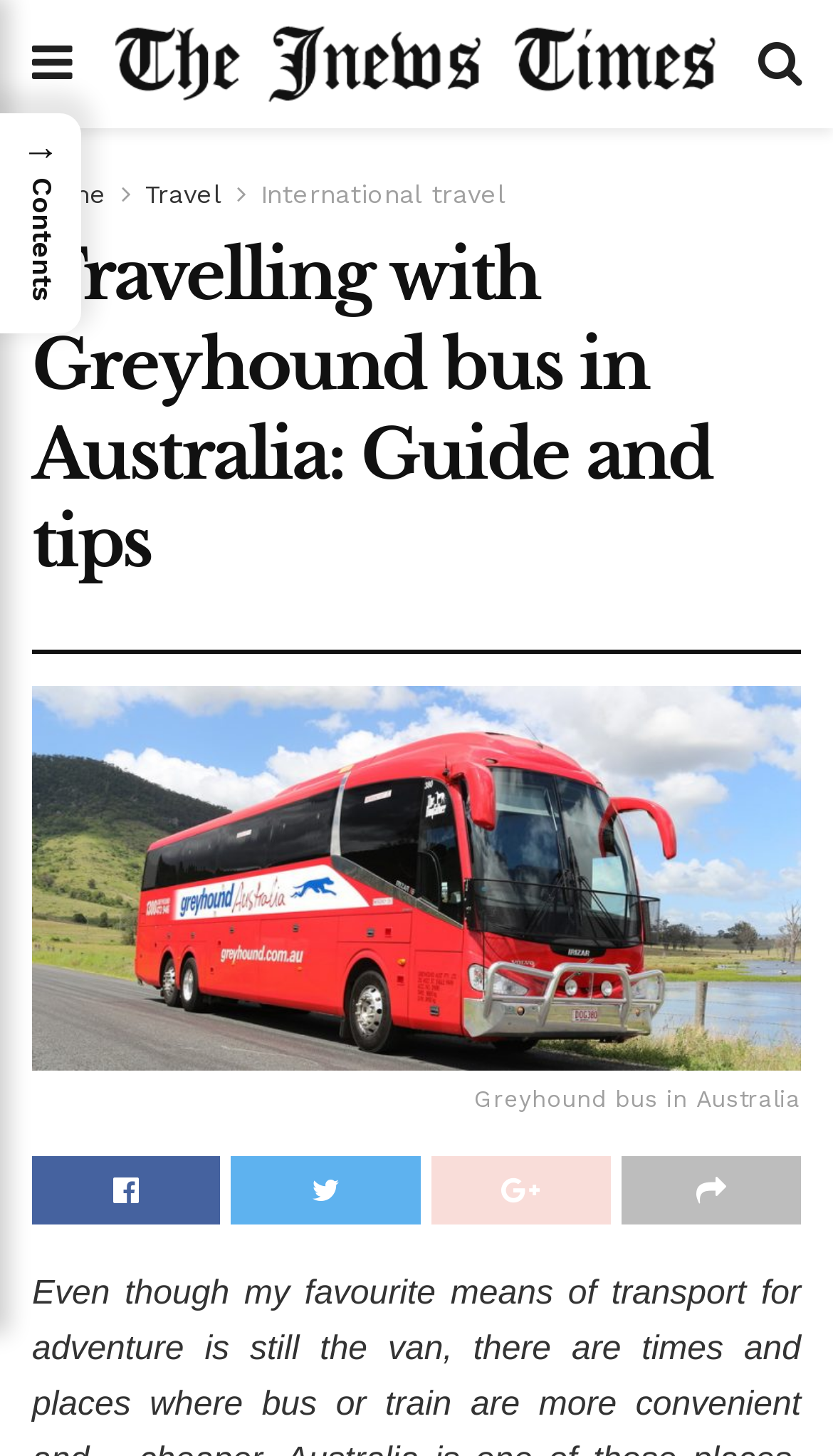Show the bounding box coordinates for the element that needs to be clicked to execute the following instruction: "click more". Provide the coordinates in the form of four float numbers between 0 and 1, i.e., [left, top, right, bottom].

None